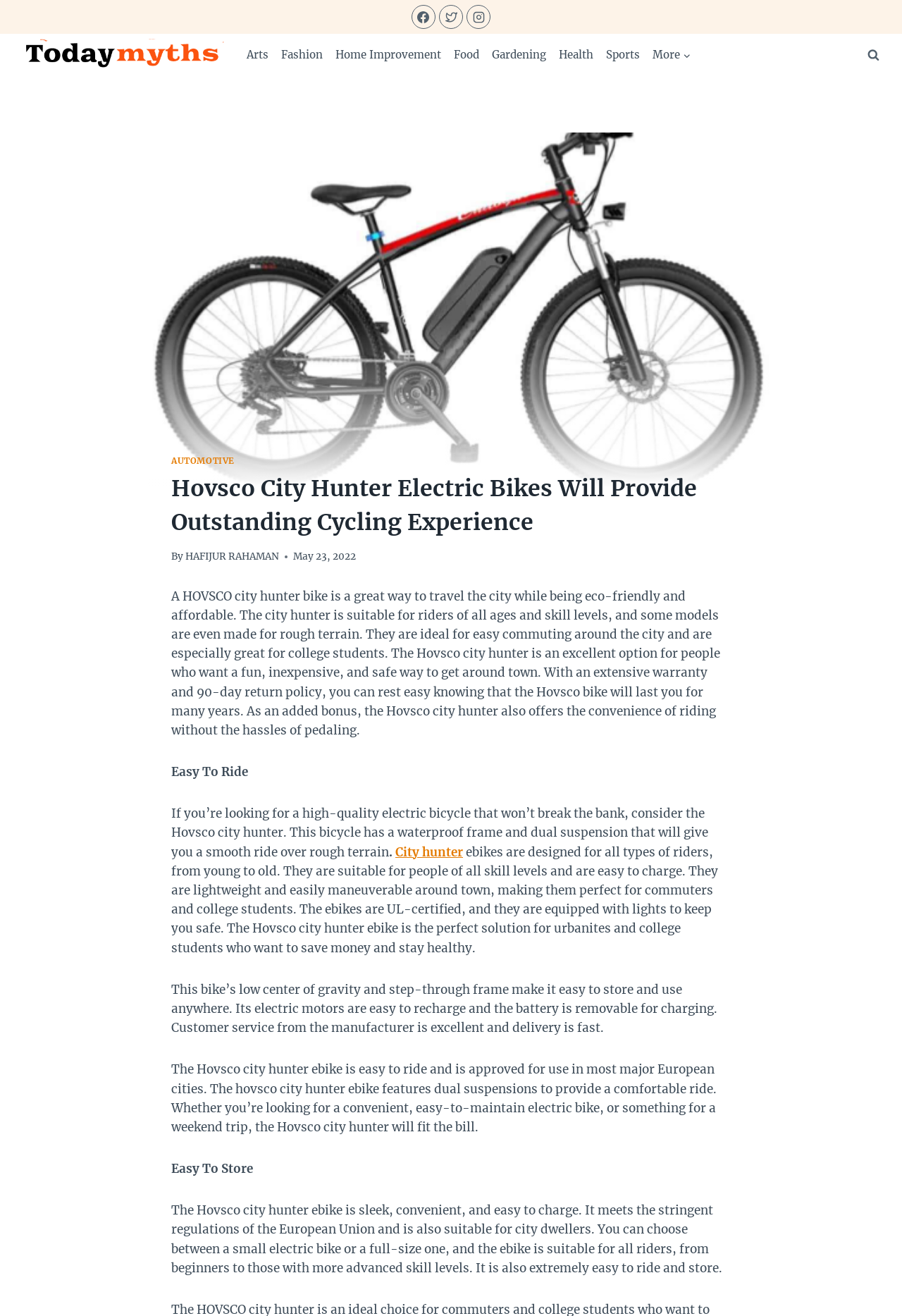What is the feature of the Hovsco city hunter ebike's frame?
Using the image as a reference, deliver a detailed and thorough answer to the question.

The feature of the Hovsco city hunter ebike's frame is mentioned in the text 'This bicycle has a waterproof frame and dual suspension that will give you a smooth ride over rough terrain'.